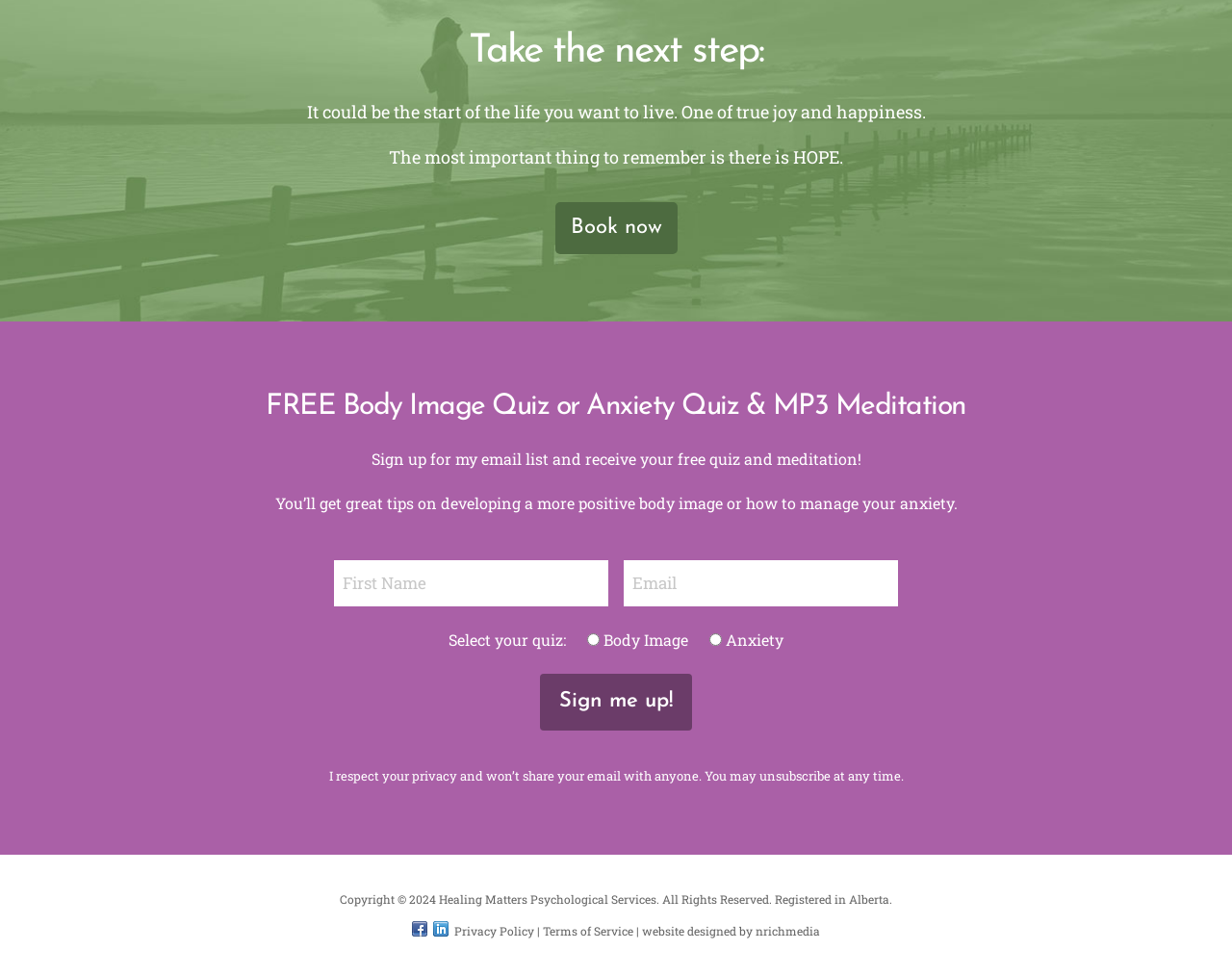Respond with a single word or phrase:
What is the main theme of this webpage?

Mental health